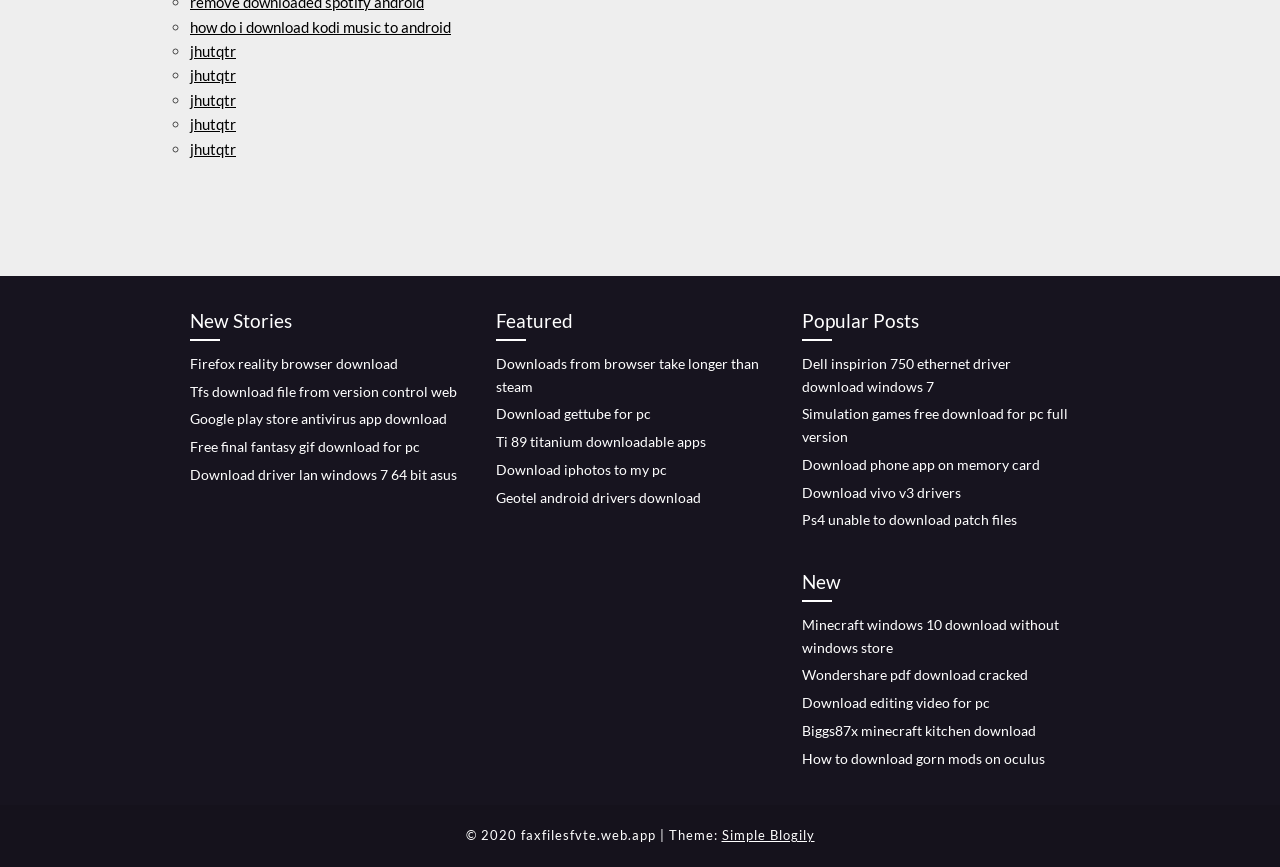Show the bounding box coordinates of the region that should be clicked to follow the instruction: "Click on 'Minecraft windows 10 download without windows store'."

[0.627, 0.71, 0.827, 0.756]